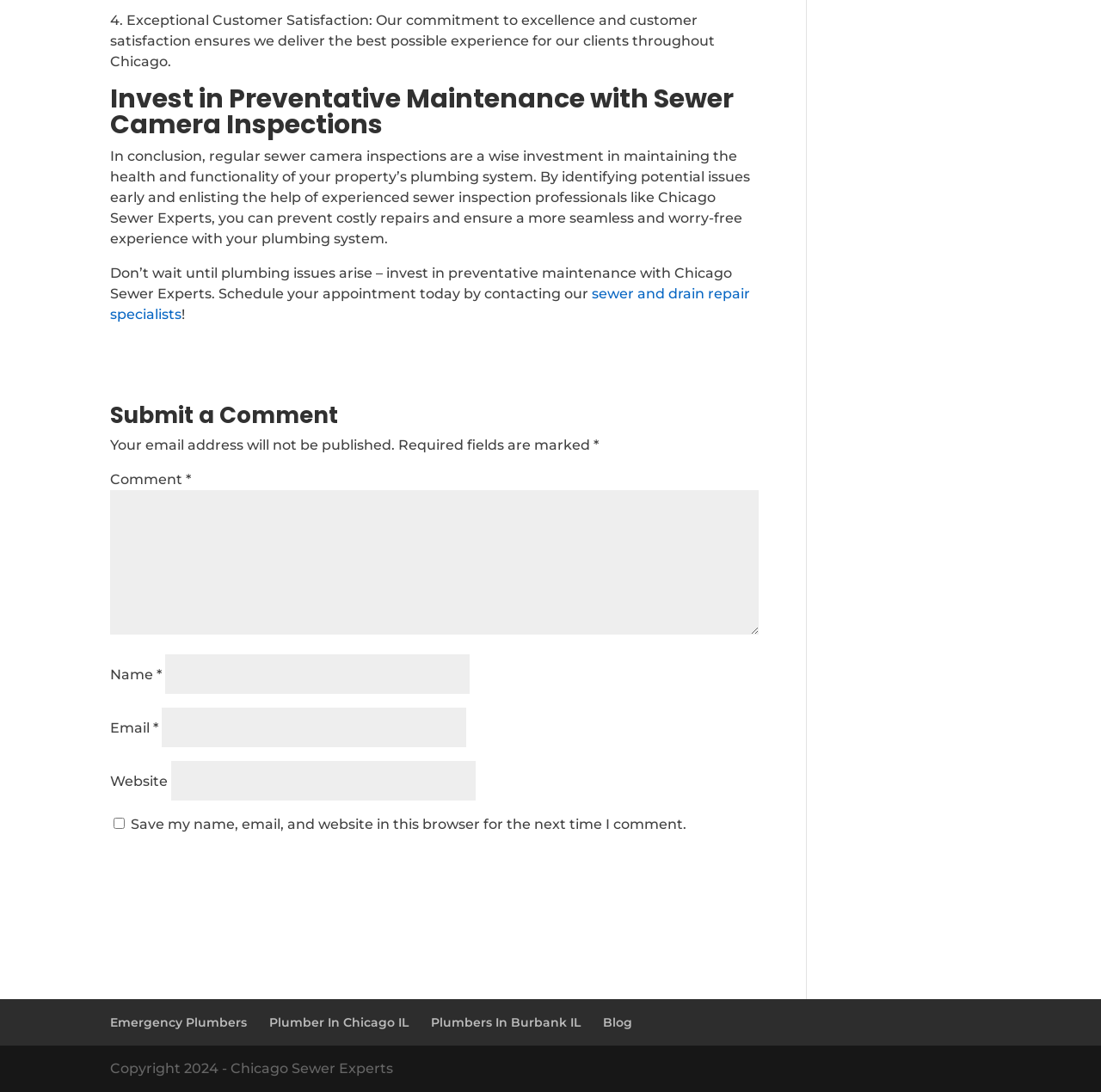Please provide a brief answer to the question using only one word or phrase: 
What is the company's name?

Chicago Sewer Experts